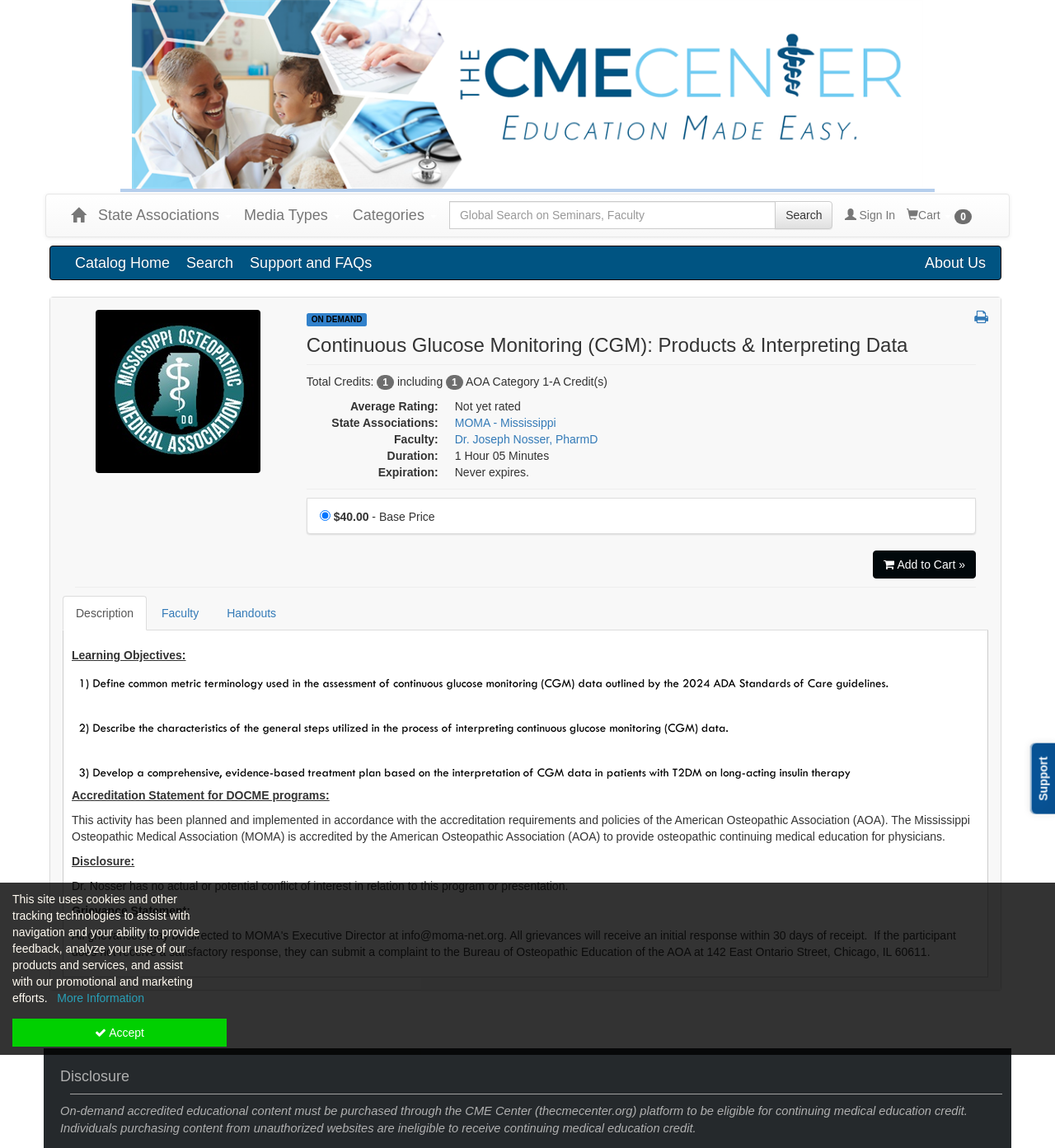Specify the bounding box coordinates (top-left x, top-left y, bottom-right x, bottom-right y) of the UI element in the screenshot that matches this description: More Information

[0.054, 0.864, 0.137, 0.875]